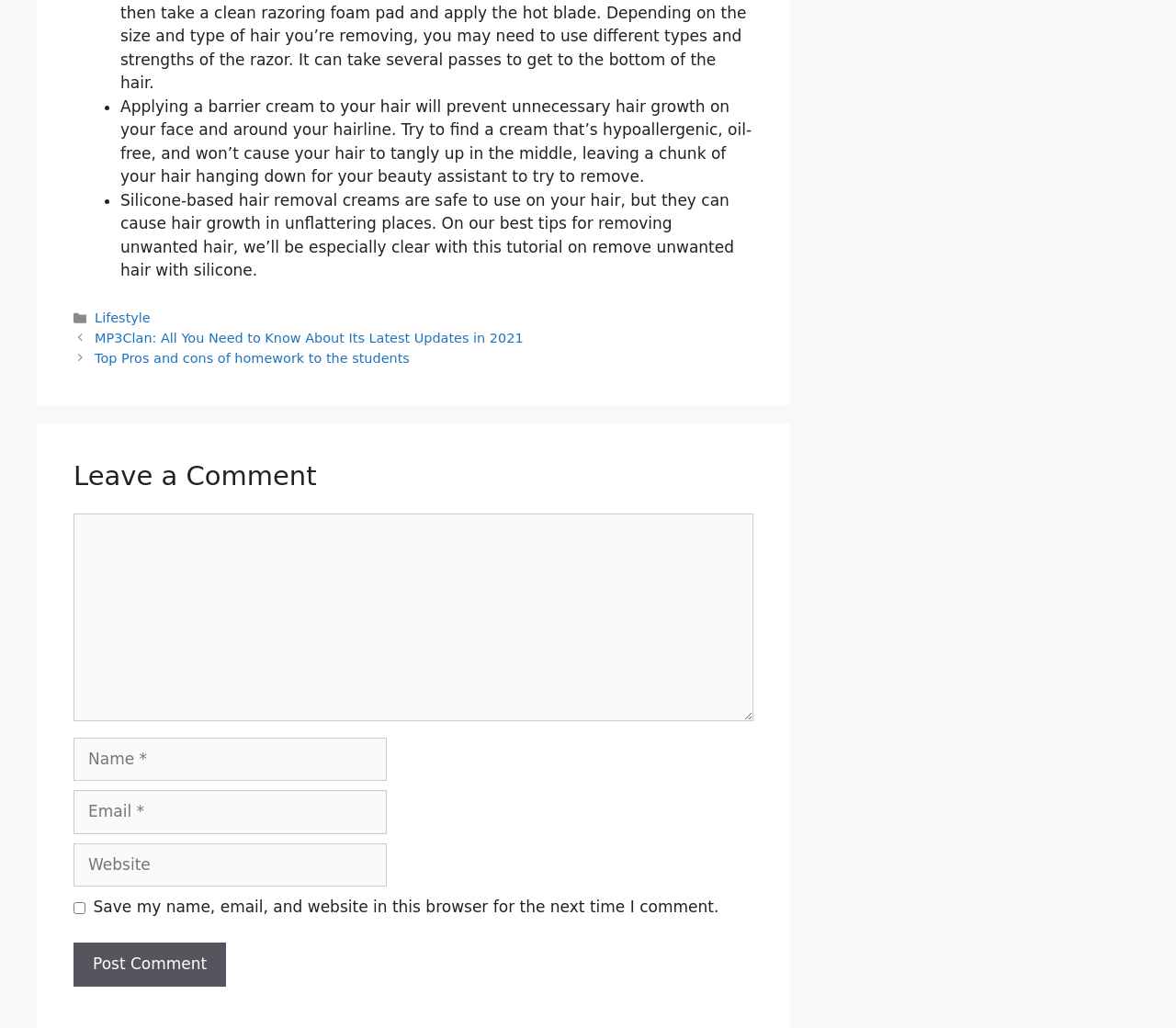What is the purpose of the checkbox in the comment section?
Provide an in-depth and detailed answer to the question.

The checkbox in the comment section is labeled 'Save my name, email, and website in this browser for the next time I comment', which suggests that its purpose is to save the user's information for future comments.